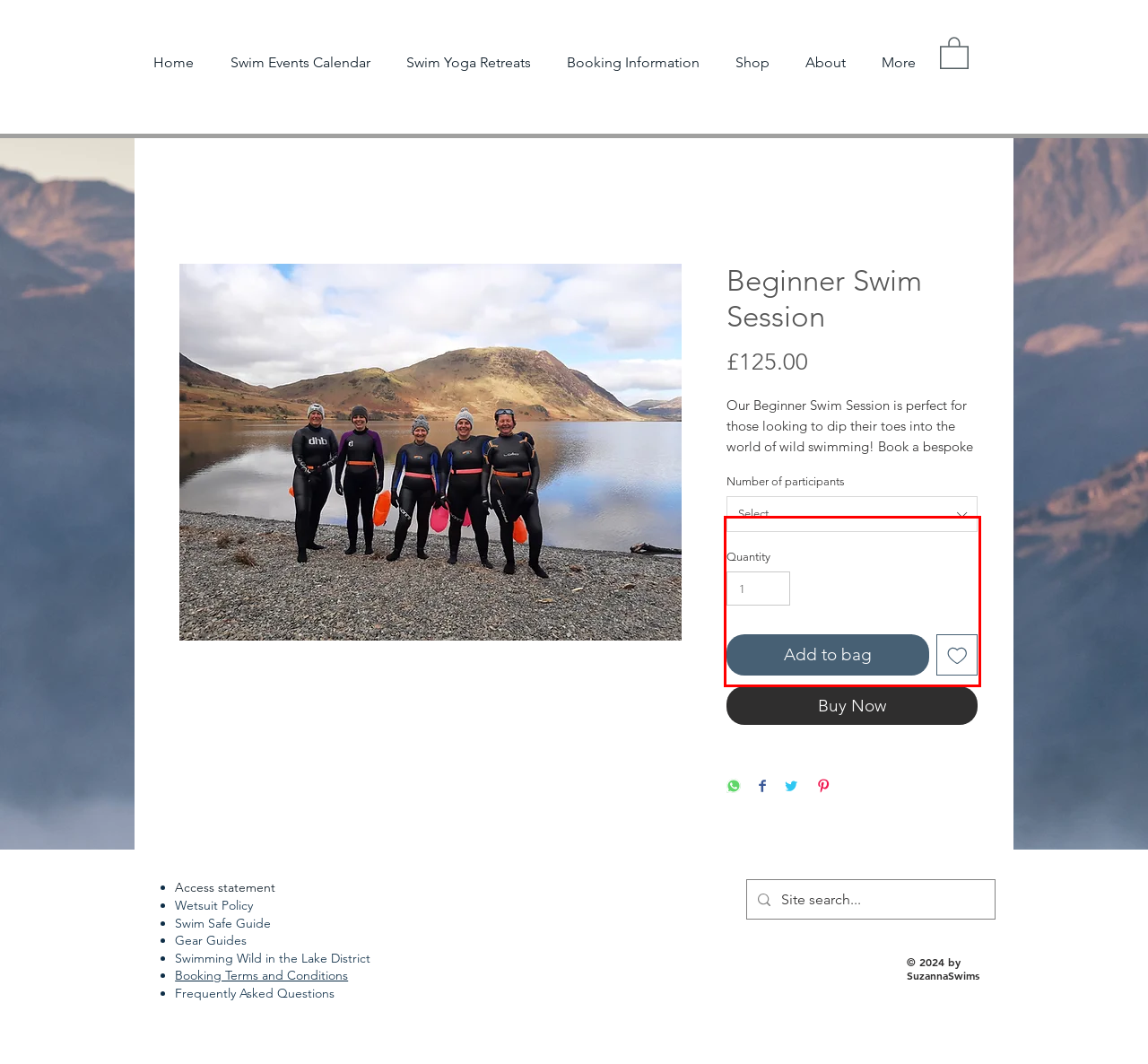You have a screenshot of a webpage with a red bounding box. Identify and extract the text content located inside the red bounding box.

Led by our experienced instructors, you'll receive a comprehensive introduction to wild swimming, including a wetsuit fitting and vital information on safely accessing the water. Whether you're a complete novice or simply looking to improve your technique, our coached beginner sessions are the perfect way to get started.